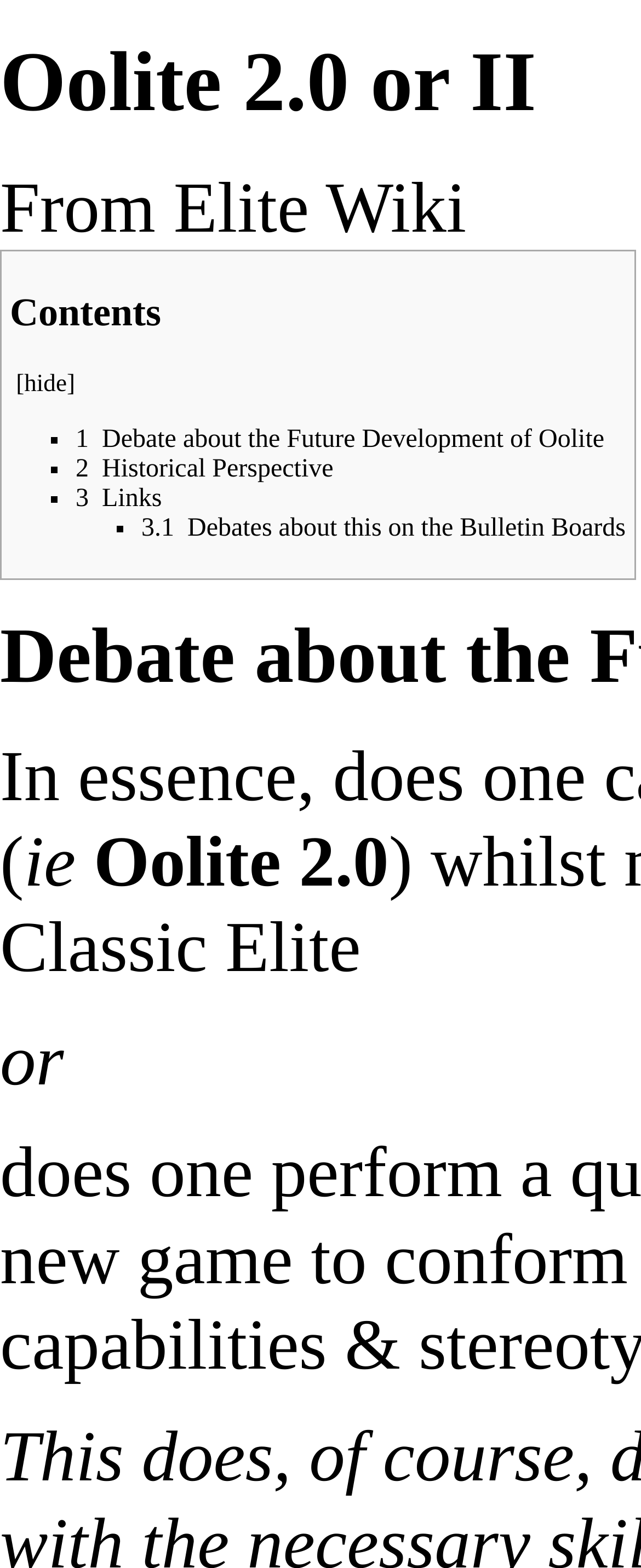Identify the bounding box coordinates for the UI element that matches this description: "Back Pain".

None